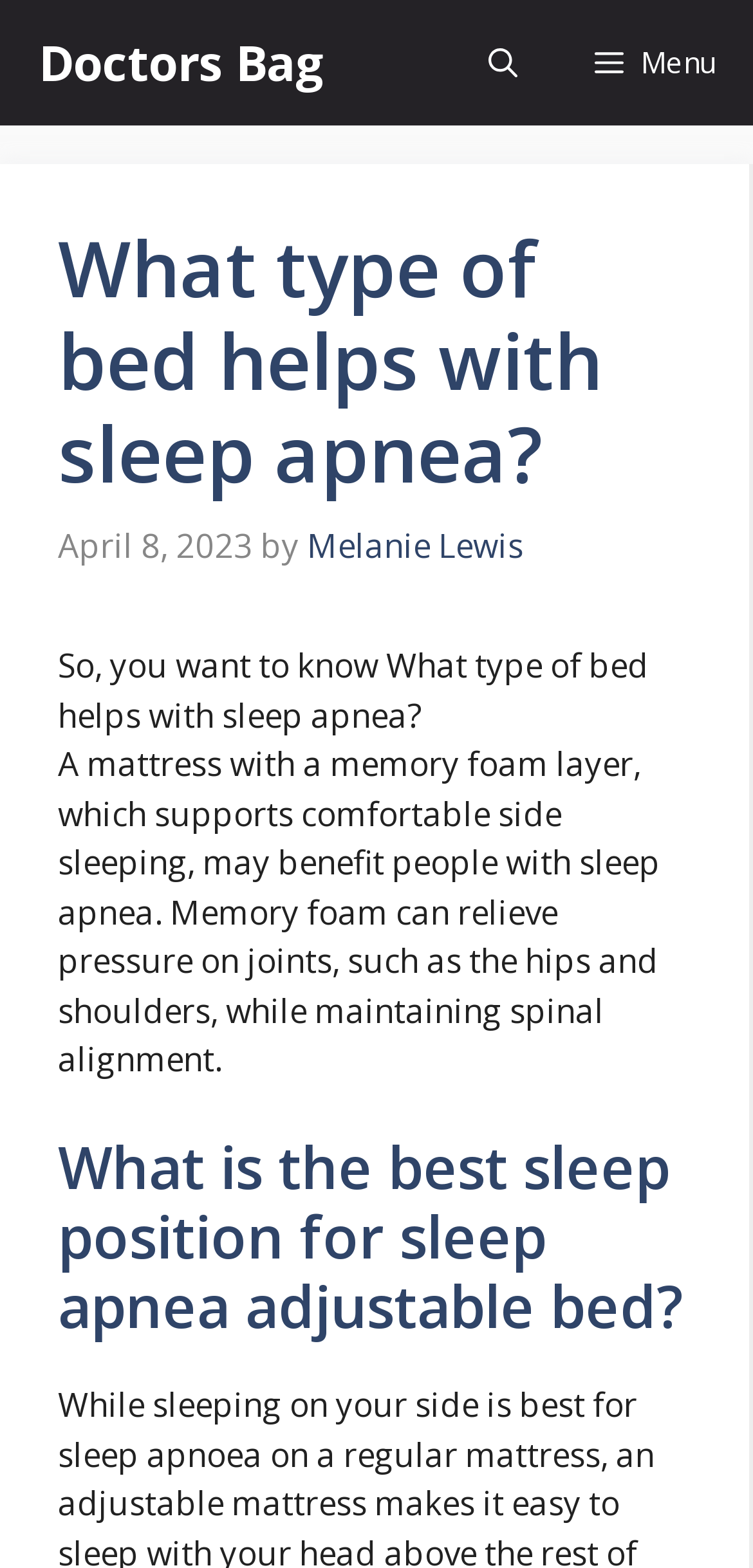What is the topic of the article?
Examine the webpage screenshot and provide an in-depth answer to the question.

The topic of the article can be determined by looking at the title of the article, which is 'What type of bed helps with sleep apnea?'. This title indicates that the article is discussing the type of bed that can help people with sleep apnea.